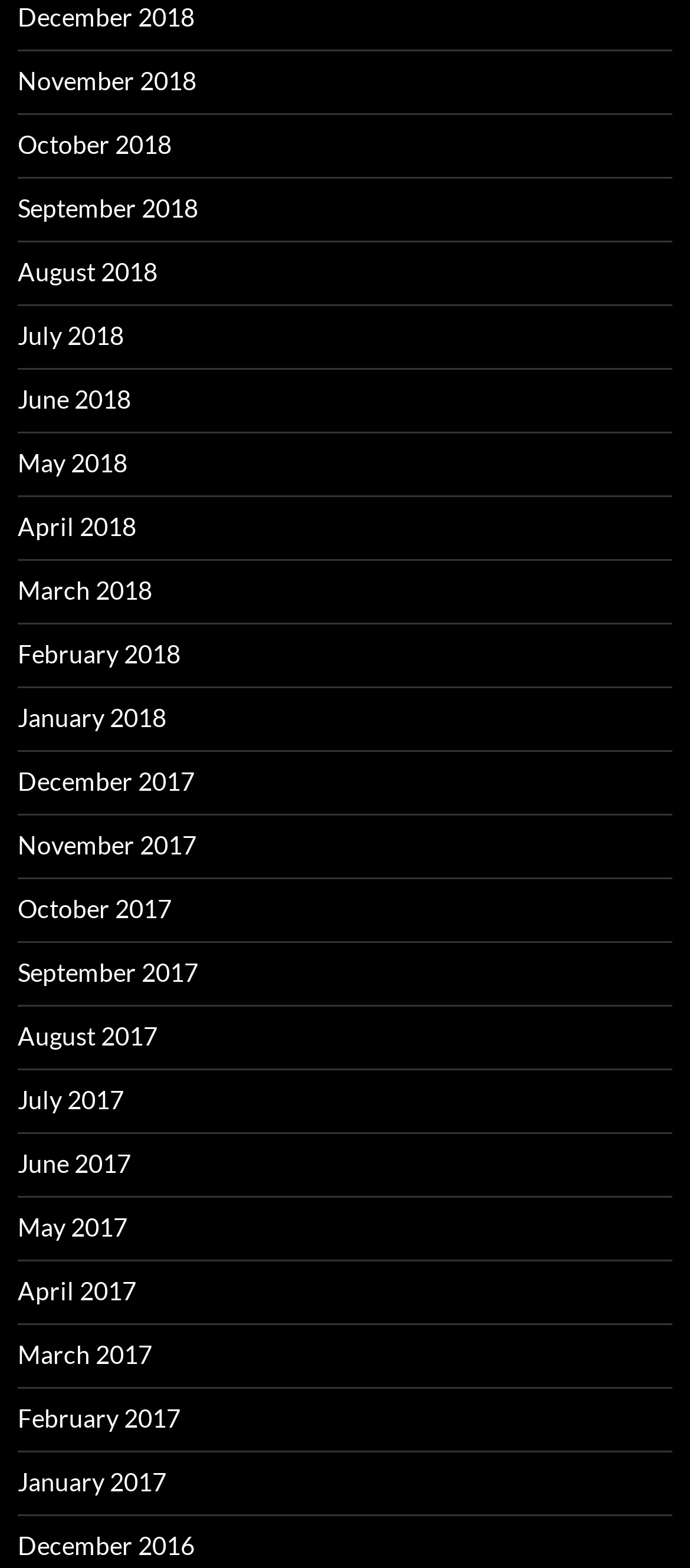Please provide a one-word or short phrase answer to the question:
How many months are listed?

24